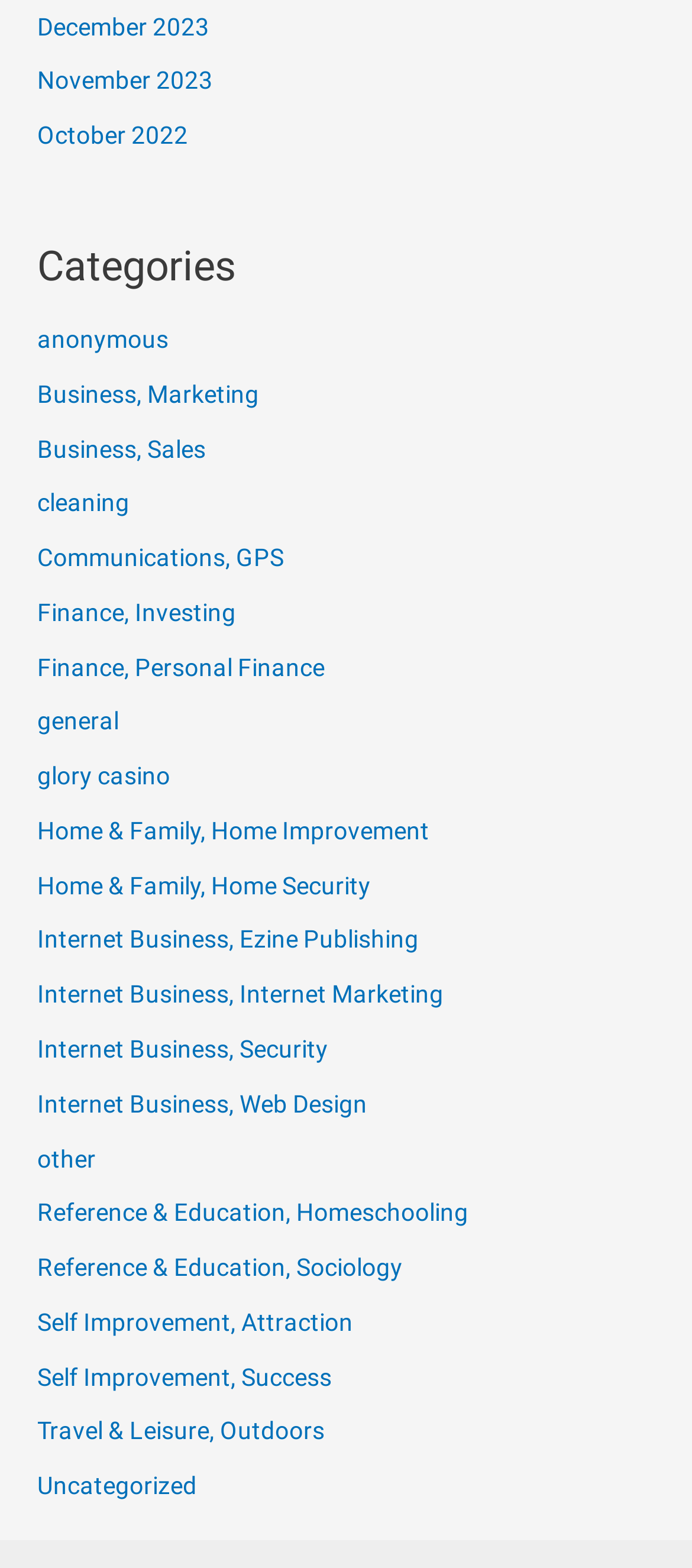Locate the bounding box of the UI element based on this description: "glory casino". Provide four float numbers between 0 and 1 as [left, top, right, bottom].

[0.054, 0.486, 0.246, 0.504]